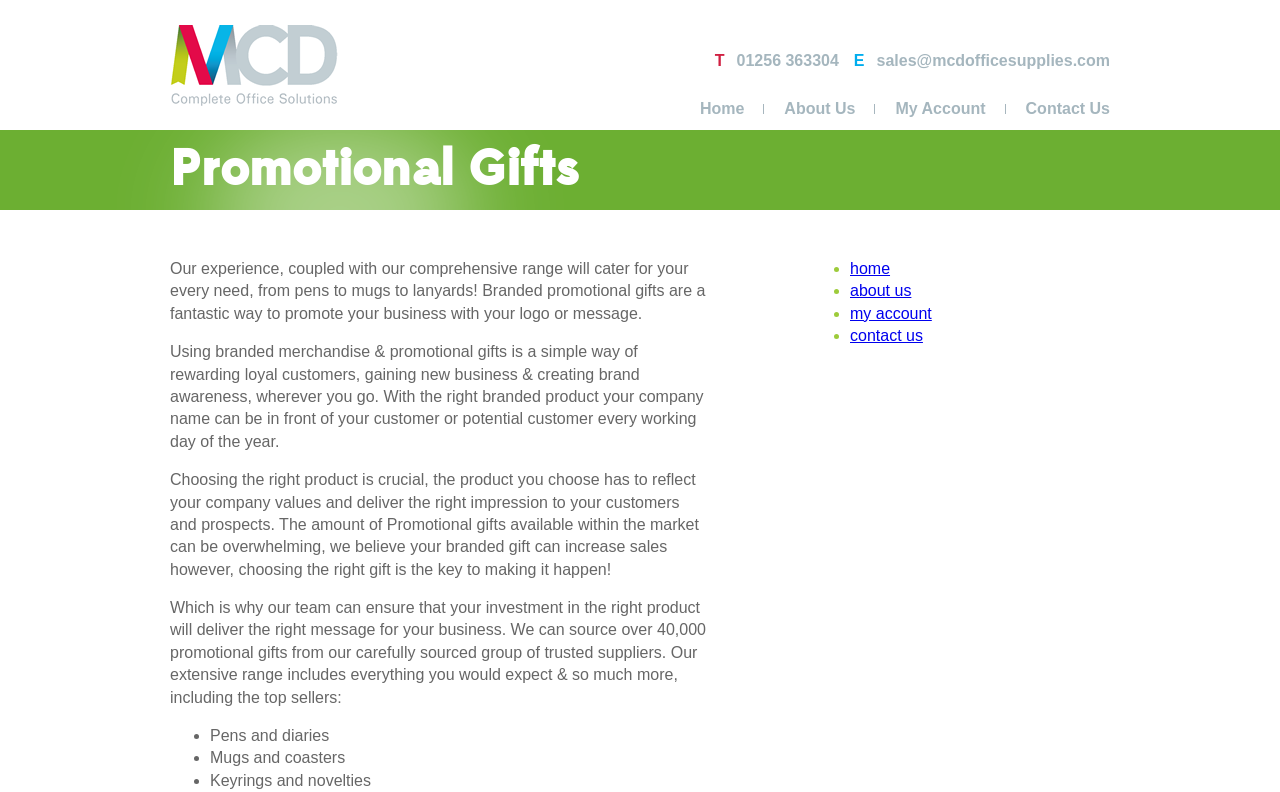Find the bounding box coordinates of the clickable area that will achieve the following instruction: "Call the phone number".

[0.575, 0.066, 0.655, 0.087]